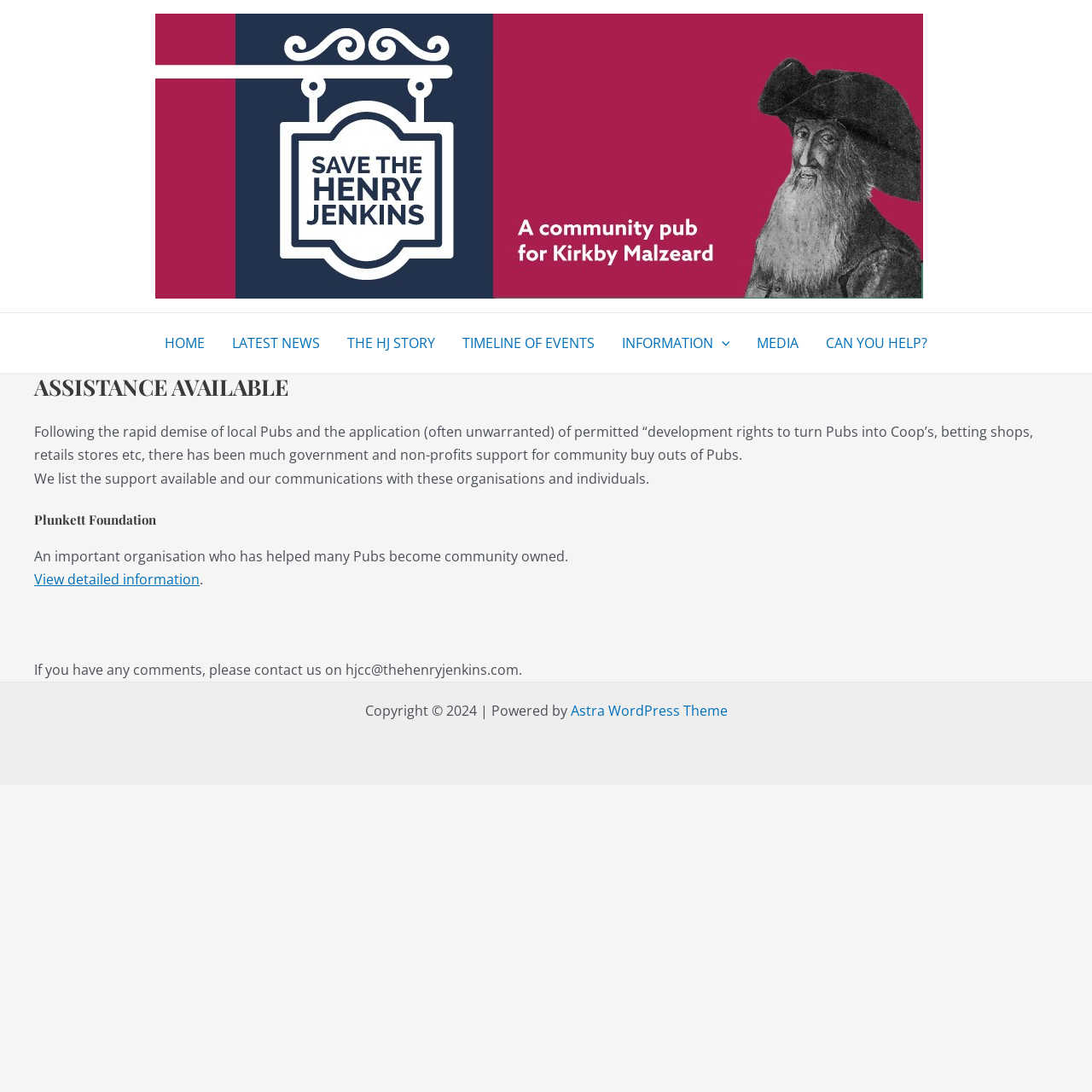Locate the bounding box coordinates of the item that should be clicked to fulfill the instruction: "Go to LATEST NEWS".

[0.2, 0.287, 0.305, 0.341]